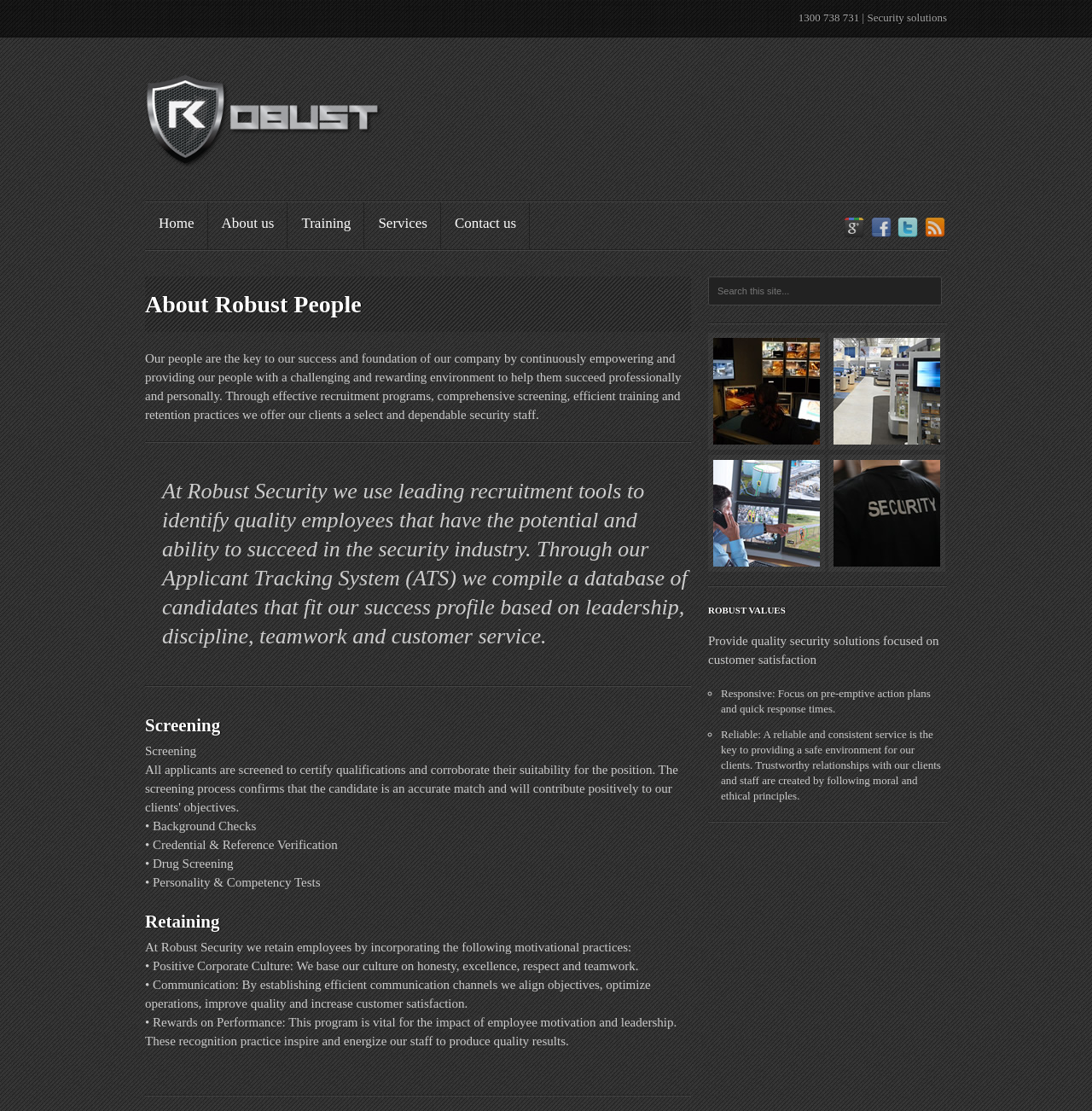What is one of the motivational practices used to retain employees?
Based on the image, give a one-word or short phrase answer.

Positive Corporate Culture